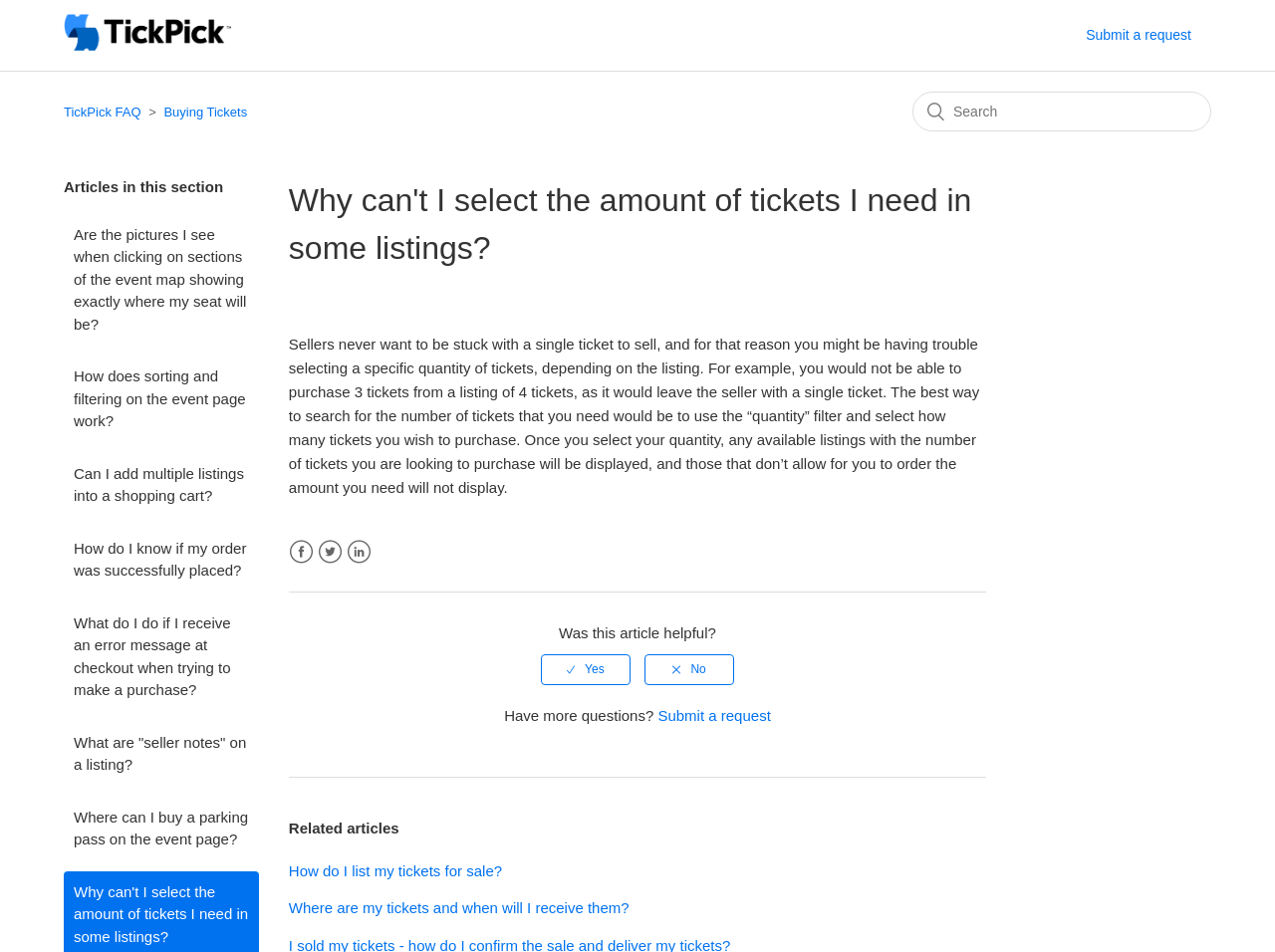What is the purpose of the 'quantity' filter?
Refer to the screenshot and respond with a concise word or phrase.

To search for specific number of tickets